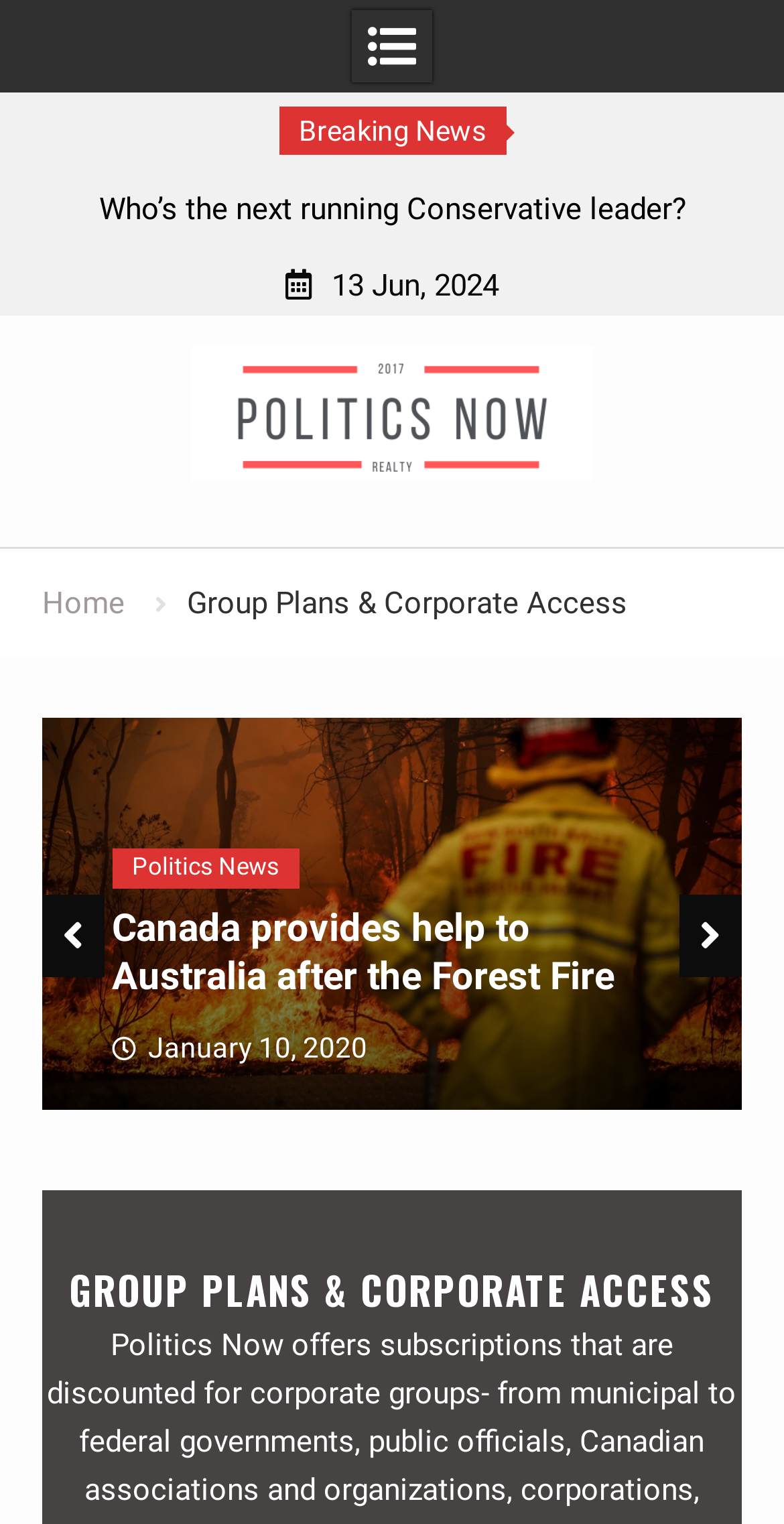Explain the webpage's layout and main content in detail.

The webpage is about Politics Now, a platform offering subscriptions for corporate groups, governments, and organizations. At the top, there is a "Breaking News" section with a dropdown menu containing a news article titled "Iranians blew up Ukraine’s Airline as claimed by the Western leaders". Below this section, there is a date "13 Jun, 2024" displayed.

On the top-left corner, there is a full-width link that spans the entire width of the page. Next to it, there is a "Politics Now" logo, which is an image with a link. 

The main content area is divided into two sections. On the left, there is a navigation menu with breadcrumbs, including a "Home" link and a "Group Plans & Corporate Access" text. On the right, there is a section with a heading "GROUP PLANS & CORPORATE ACCESS" and an article about Canada providing help to Australia after the Forest Fire. This article includes a link to "Politics News" and a date "January 10, 2020". 

There are a total of 5 links on the page, including the "Politics Now" logo, the "Home" link, the "Politics News" link, and two news article links. There are also 4 static text elements, including the "Breaking News" title, the date "13 Jun, 2024", the "Group Plans & Corporate Access" text, and the date "January 10, 2020".